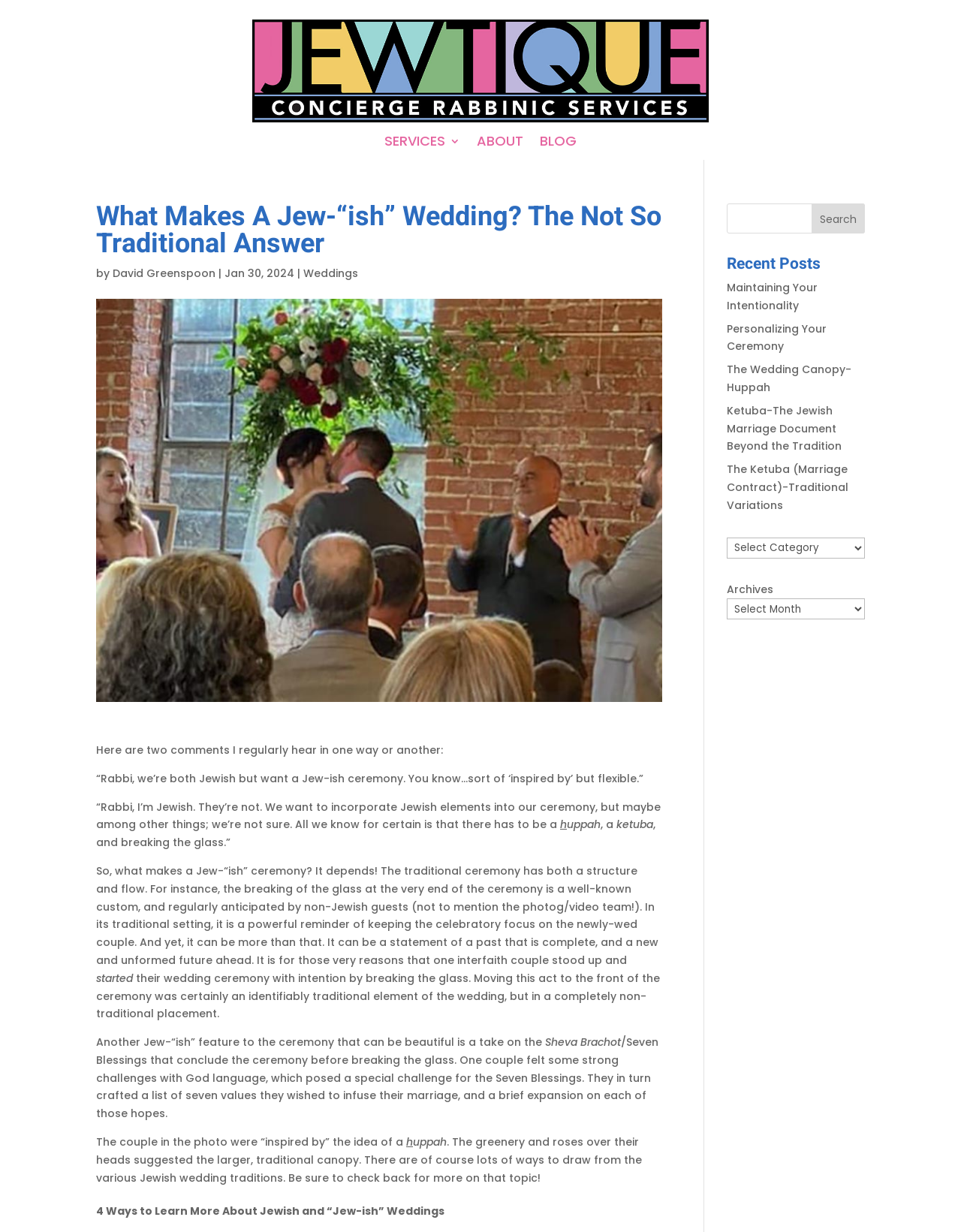Locate the bounding box coordinates of the clickable area to execute the instruction: "Search for articles". Provide the coordinates as four float numbers between 0 and 1, represented as [left, top, right, bottom].

None